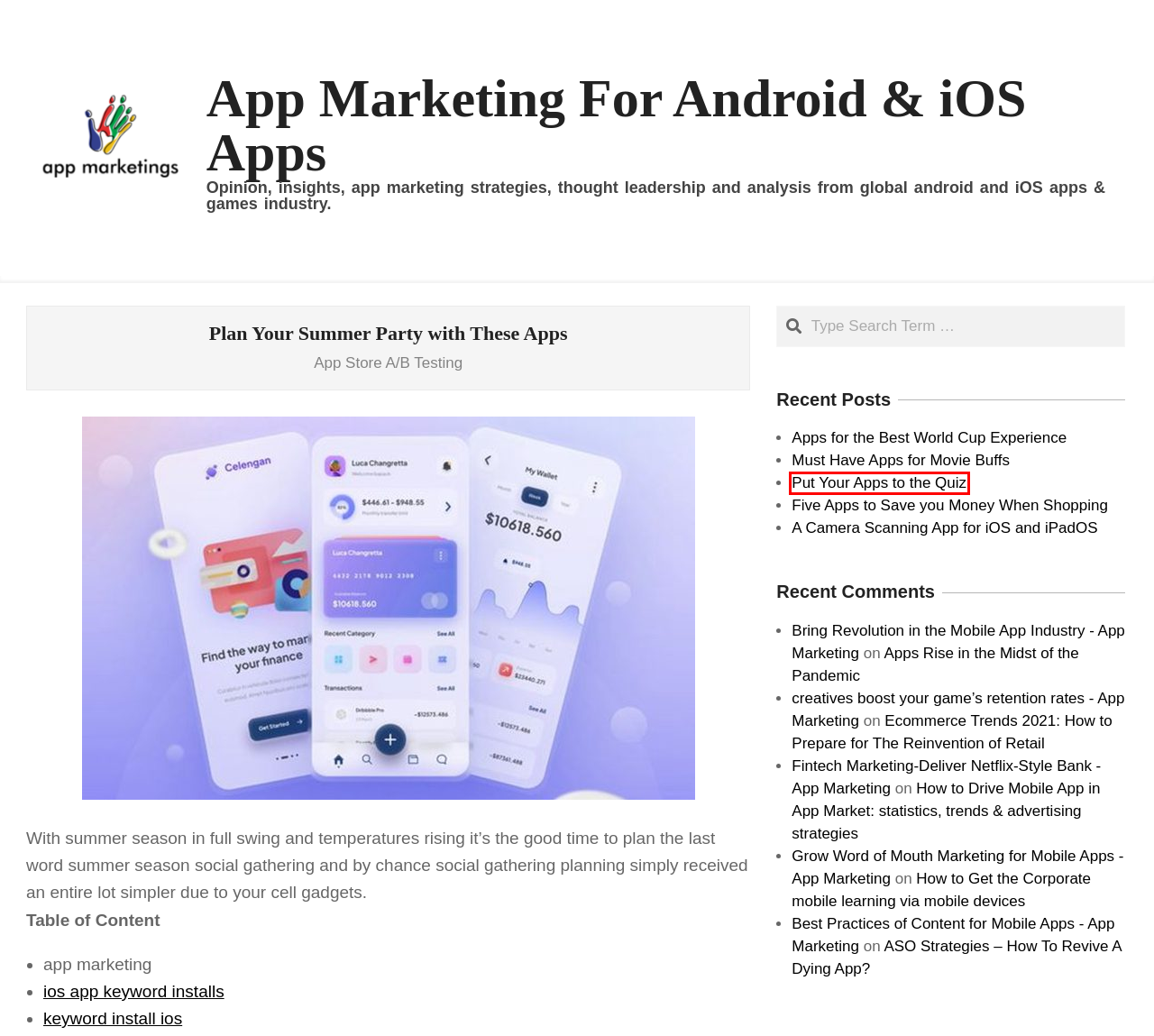You have a screenshot of a webpage with a red rectangle bounding box around an element. Identify the best matching webpage description for the new page that appears after clicking the element in the bounding box. The descriptions are:
A. Get Ready for The Reinvention of Retail - App Marketing
B. Put Your Apps to the Quiz - App Marketing For Android
C. Mobile AppMarket-statistics, trends & strategy-App Marketing
D. How to Get the Corporate mobile learning - App Marketing
E. Android & iOS App Marketing-Opinion, insights & strategies.
F. Best Practices of Content for Mobile Apps - App Marketing
G. Fintech Marketing-Deliver Netflix-Style Bank - App Marketing
H. Apps for the Best World Cup Experience - App Marketing

B